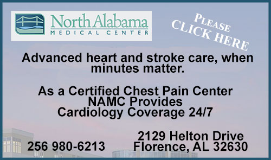Is North Alabama Medical Center a Certified Chest Pain Center?
Give a detailed explanation using the information visible in the image.

The advertisement explicitly states that North Alabama Medical Center is a Certified Chest Pain Center, ensuring that cardiology services are available 24/7.